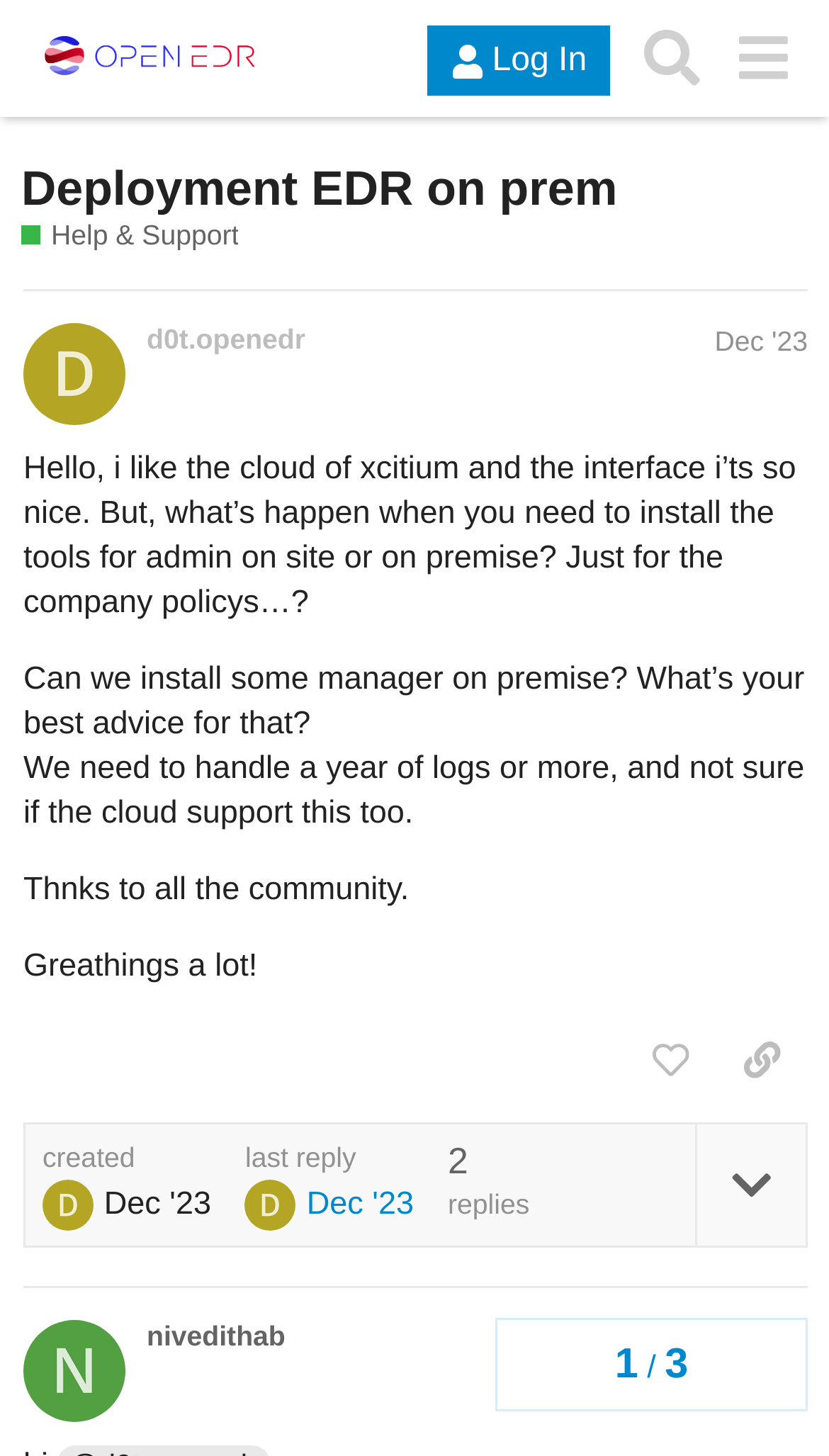Offer a detailed account of what is visible on the webpage.

This webpage appears to be a forum or discussion board, specifically a help and support page for an open-source EDR security platform. At the top, there is a header section with a logo and a link to the platform's main page, as well as buttons for logging in and searching. 

Below the header, there is a navigation section with a topic progress bar, indicating the user's progress through the discussion. The main content of the page is a post from a user named "d0t.openedr" dated December 2023. The post consists of a few paragraphs of text, where the user expresses their liking for the cloud-based interface of Xcitium and asks about installing administrative tools on-site or on-premise. 

The post also includes several buttons, such as "like this post", "share a link to this post", and "expand topic details". Additionally, there is information about the post's creation and last reply dates, as well as the number of replies. 

Further down the page, there is a response from another user, "nivedithab", also dated December 2023. The response is not fully visible, but it appears to be a reply to the original post. Overall, the webpage has a clean and organized layout, with clear headings and concise text.